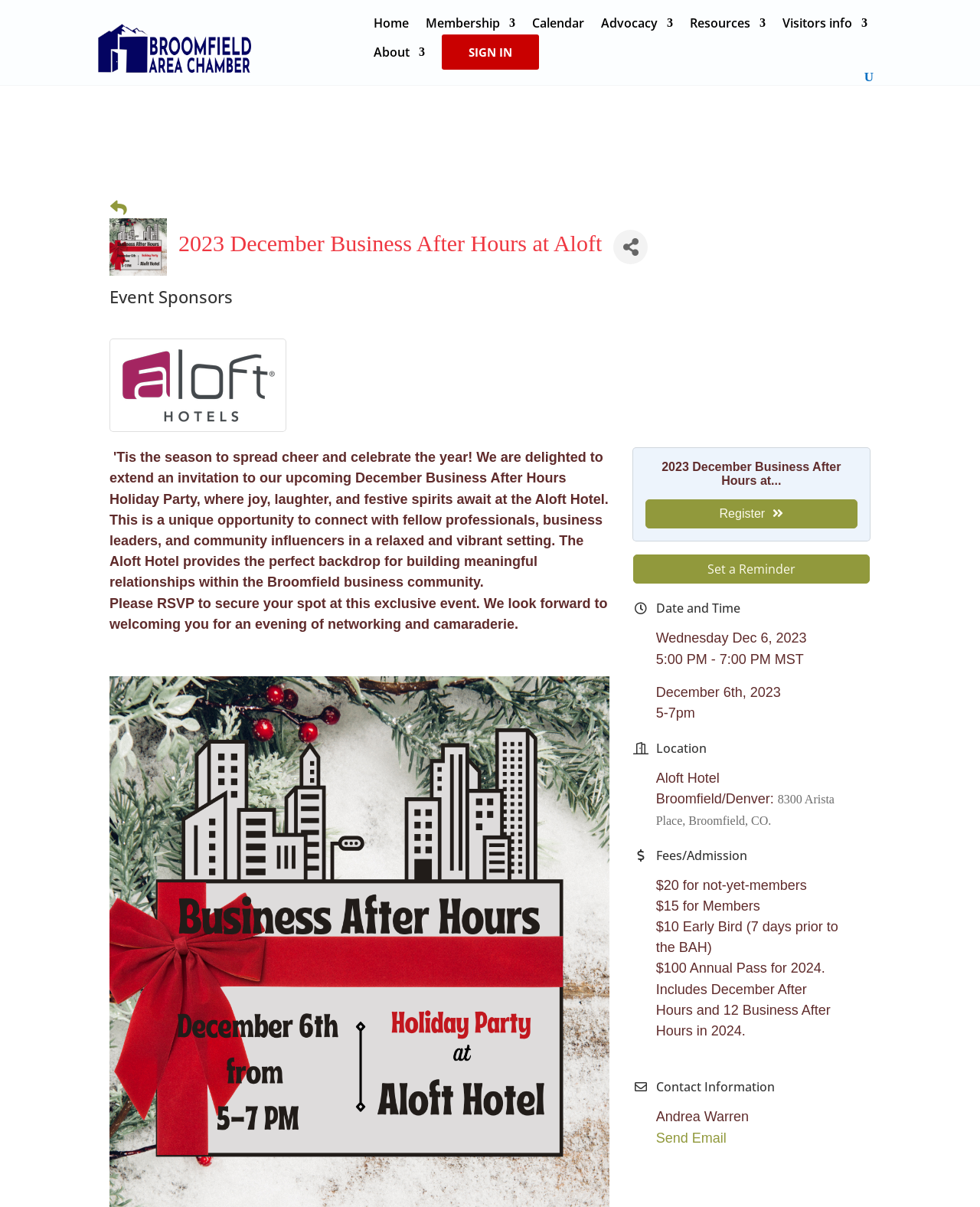Find the bounding box coordinates of the area to click in order to follow the instruction: "Click the 'SIGN IN' link".

[0.451, 0.029, 0.55, 0.058]